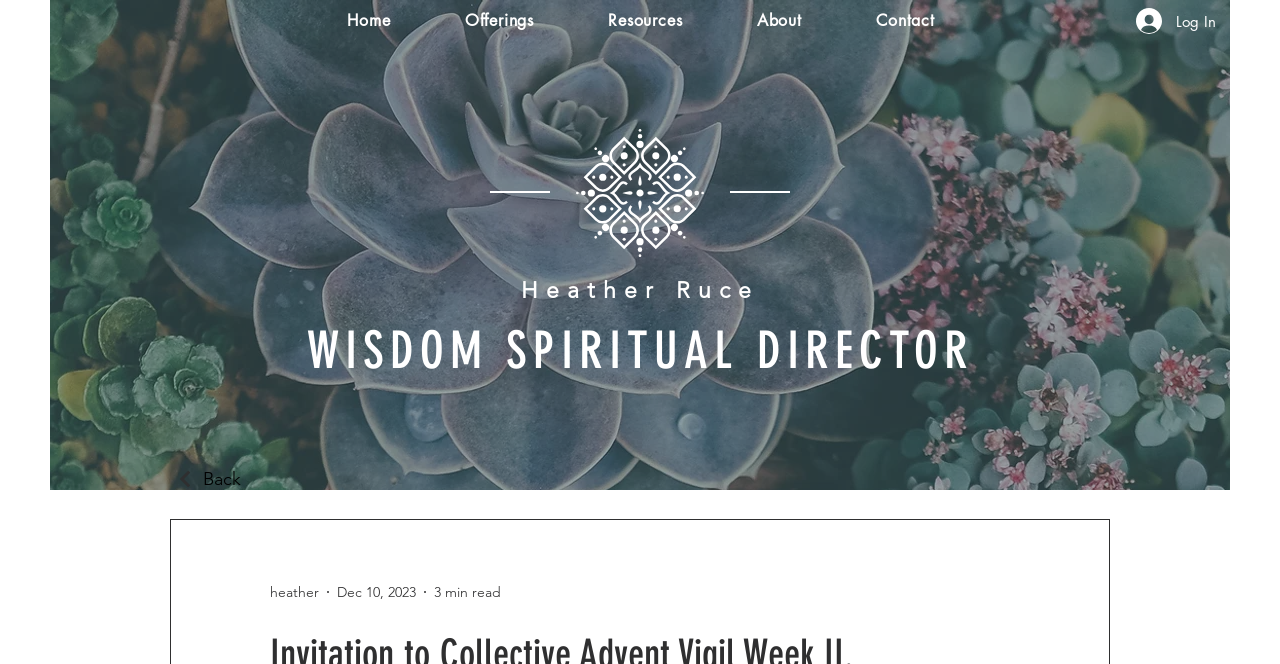Provide a thorough description of this webpage.

The webpage appears to be a blog or article page, with a focus on spiritual guidance and reflection. At the top right corner, there are two "Log In" buttons, each accompanied by a small image. Below these buttons, a navigation menu labeled "Site" spans across the top of the page, containing links to "Home", "Offerings", "Resources", "About", and "Contact".

On the left side of the page, a heading reads "Heather Ruce", with the subtitle "WISDOM SPIRITUAL DIRECTOR" below it. This suggests that Heather Ruce is the author or spiritual director behind the content on this page.

The main content of the page appears to be an article or reflection, with a link to "Back" at the bottom left corner. Below this link, there are additional links and text, including the author's name "heather", the date "Dec 10, 2023", and a reading time of "3 min read". This suggests that the article is a personal reflection or blog post by Heather Ruce, and that it can be read in approximately 3 minutes.

The meta description mentions the second week of Advent in the Christian tradition, suggesting that the article may be related to this theme. However, the accessibility tree does not provide explicit details about the article's content, so it is unclear how the article specifically addresses this theme.